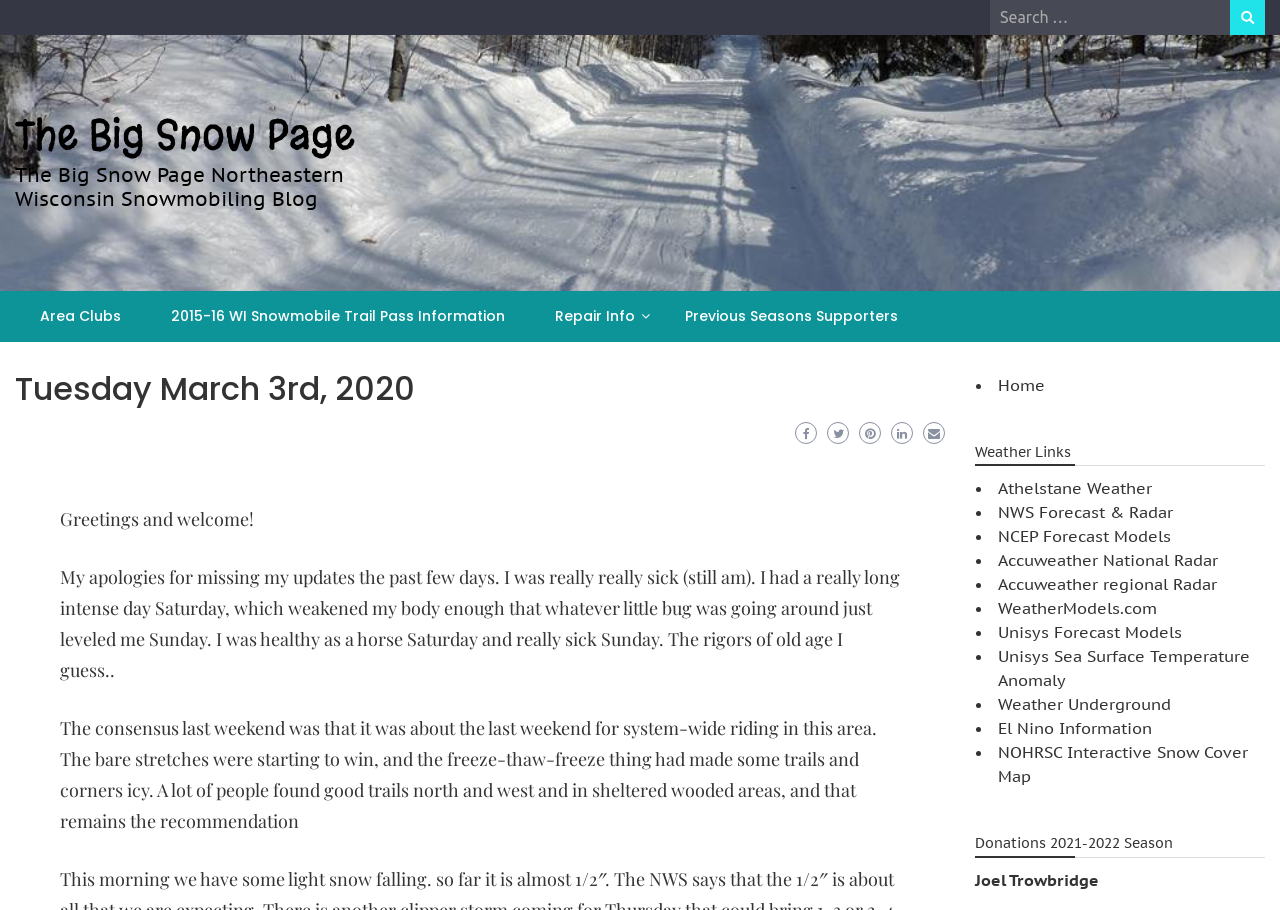Detail the webpage's structure and highlights in your description.

This webpage is about The Big Snow Page, a Northeastern Wisconsin Snowmobiling Blog. At the top, there is a search bar with a "Search" button to the right. Below the search bar, there is a heading with the title "Tuesday March 3rd, 2020". 

To the left of the heading, there are several links, including "The Big Snow Page", "Area Clubs", "2015-16 WI Snowmobile Trail Pass Information", and more. 

Below the heading, there is a section with a greeting message, followed by a few paragraphs of text discussing the author's recent illness and the current state of snowmobiling in the area. 

On the right side of the page, there are several social media links, represented by icons. 

Further down the page, there is a list of links under the heading "Weather Links", including "Athelstane Weather", "NWS Forecast & Radar", and more. 

At the bottom of the page, there is a section about donations for the 2021-2022 season, with a single name, "Joel Trowbridge", listed.